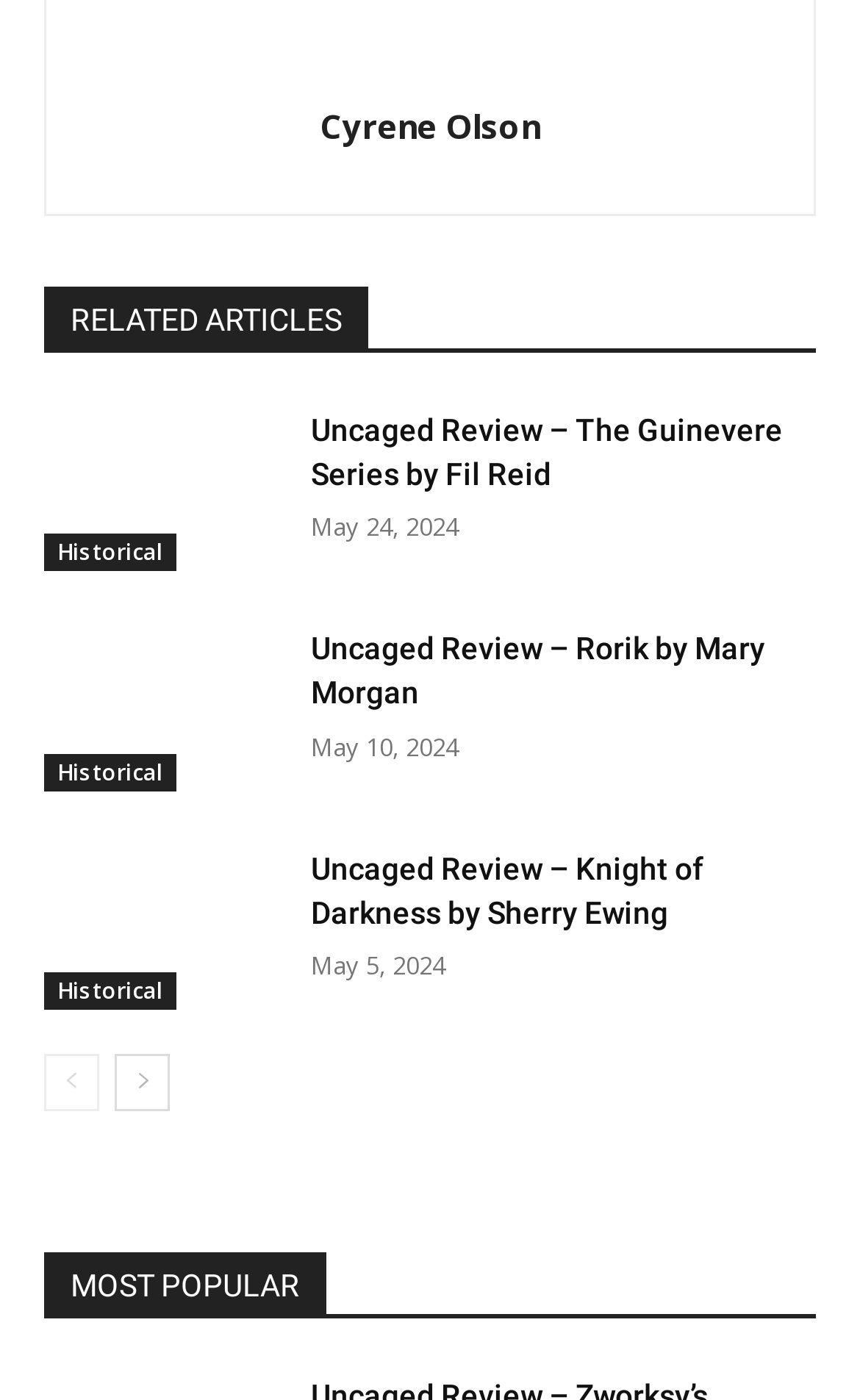Please specify the bounding box coordinates of the clickable region necessary for completing the following instruction: "go to the next page". The coordinates must consist of four float numbers between 0 and 1, i.e., [left, top, right, bottom].

[0.133, 0.754, 0.197, 0.794]